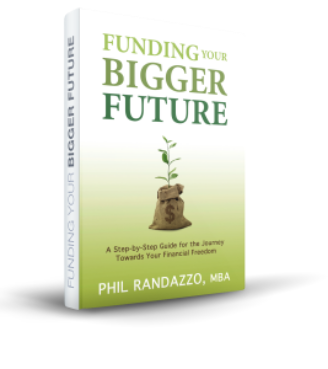Refer to the screenshot and answer the following question in detail:
What symbolizes growth and potential on the book cover?

The graphic of a money bag with a sprouting plant is a visual representation of the book's theme of financial growth and future planning, implying that the reader's financial investments can lead to growth and prosperity.